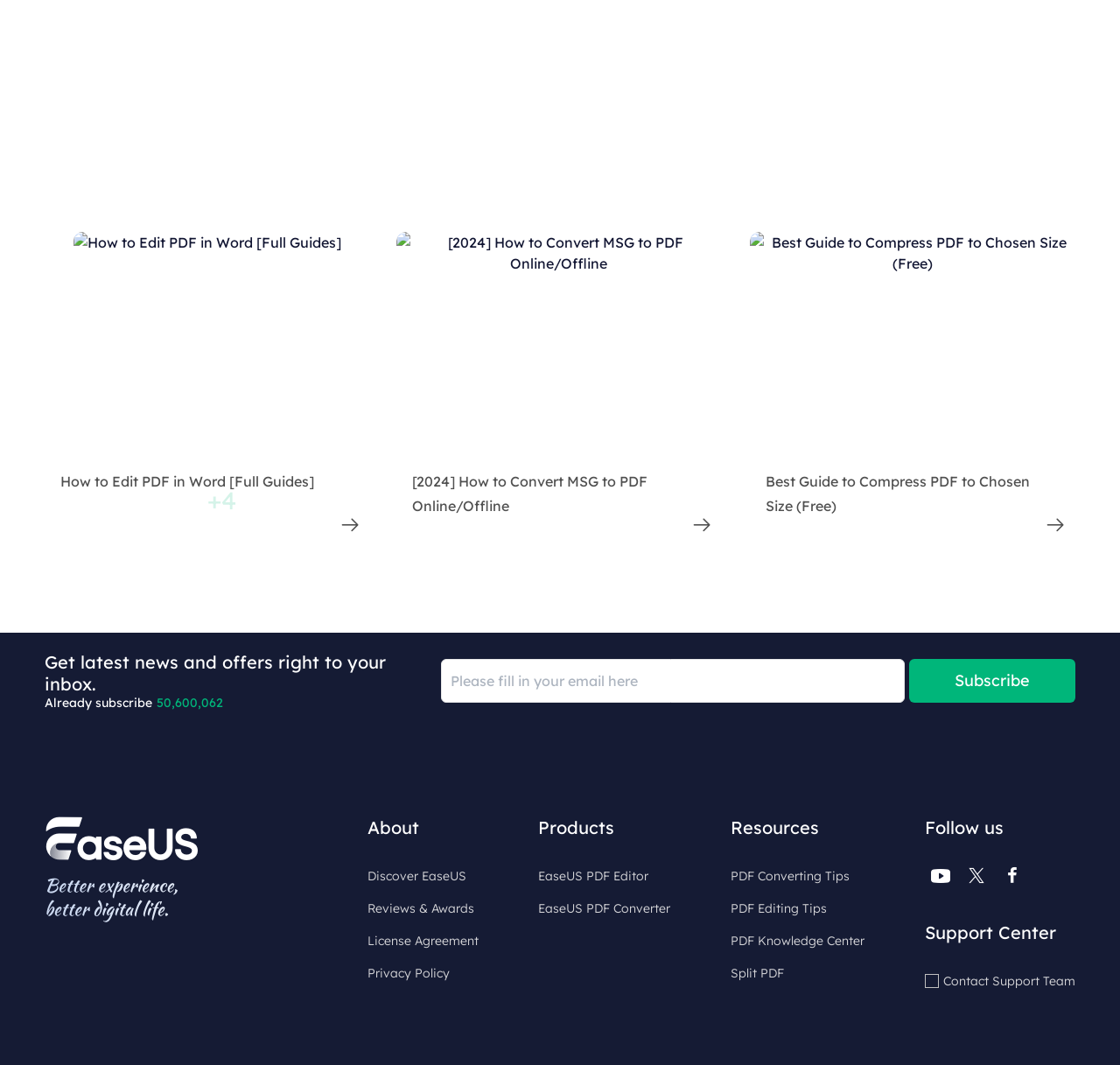How many categories are there in the bottom navigation menu?
Based on the screenshot, give a detailed explanation to answer the question.

I examined the bottom navigation menu and found four categories: 'About', 'Products', 'Resources', and 'Follow us'.